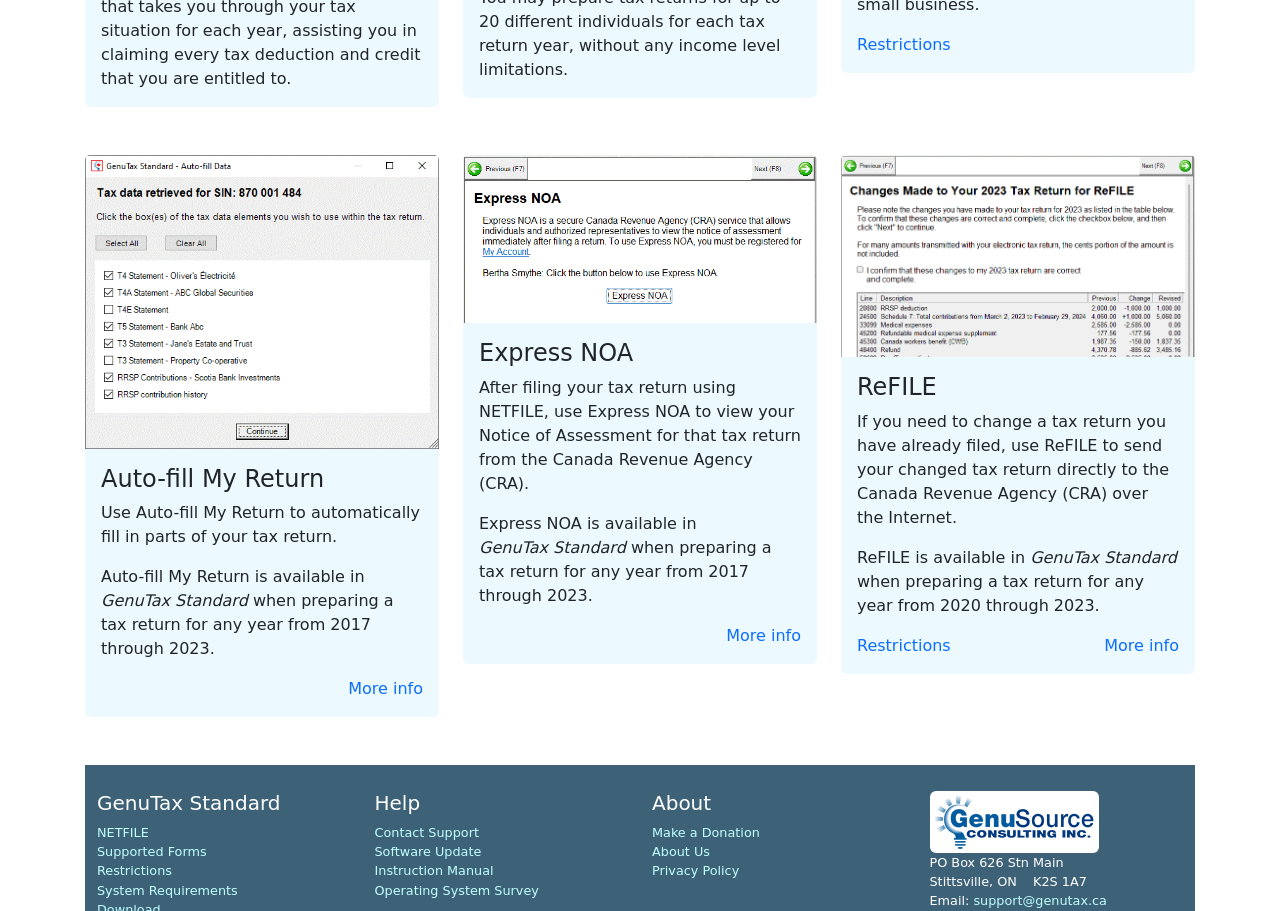Using the given description, provide the bounding box coordinates formatted as (top-left x, top-left y, bottom-right x, bottom-right y), with all values being floating point numbers between 0 and 1. Description: Operating System Survey

[0.293, 0.969, 0.421, 0.985]